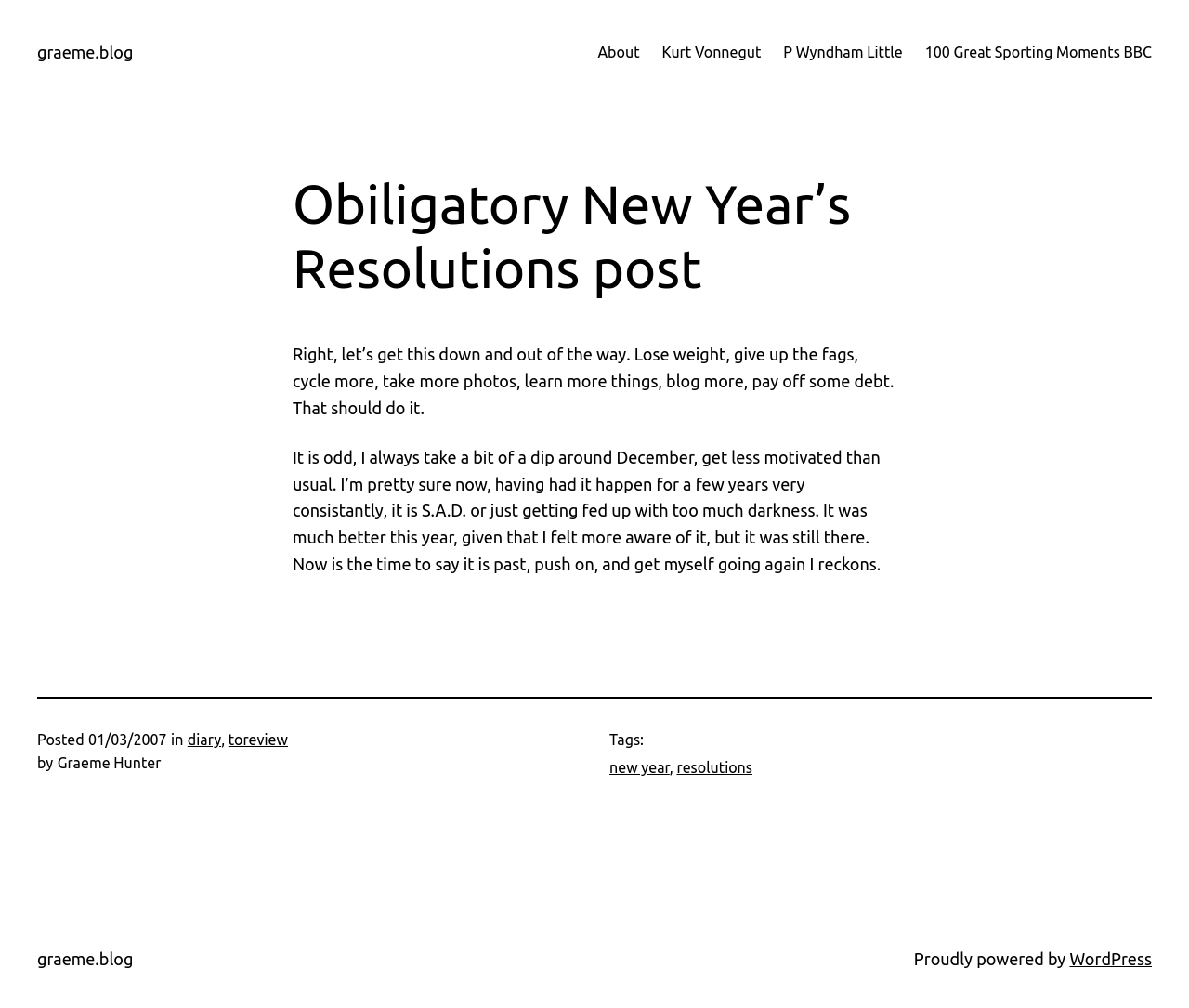Pinpoint the bounding box coordinates of the element that must be clicked to accomplish the following instruction: "Explore Related Items". The coordinates should be in the format of four float numbers between 0 and 1, i.e., [left, top, right, bottom].

None